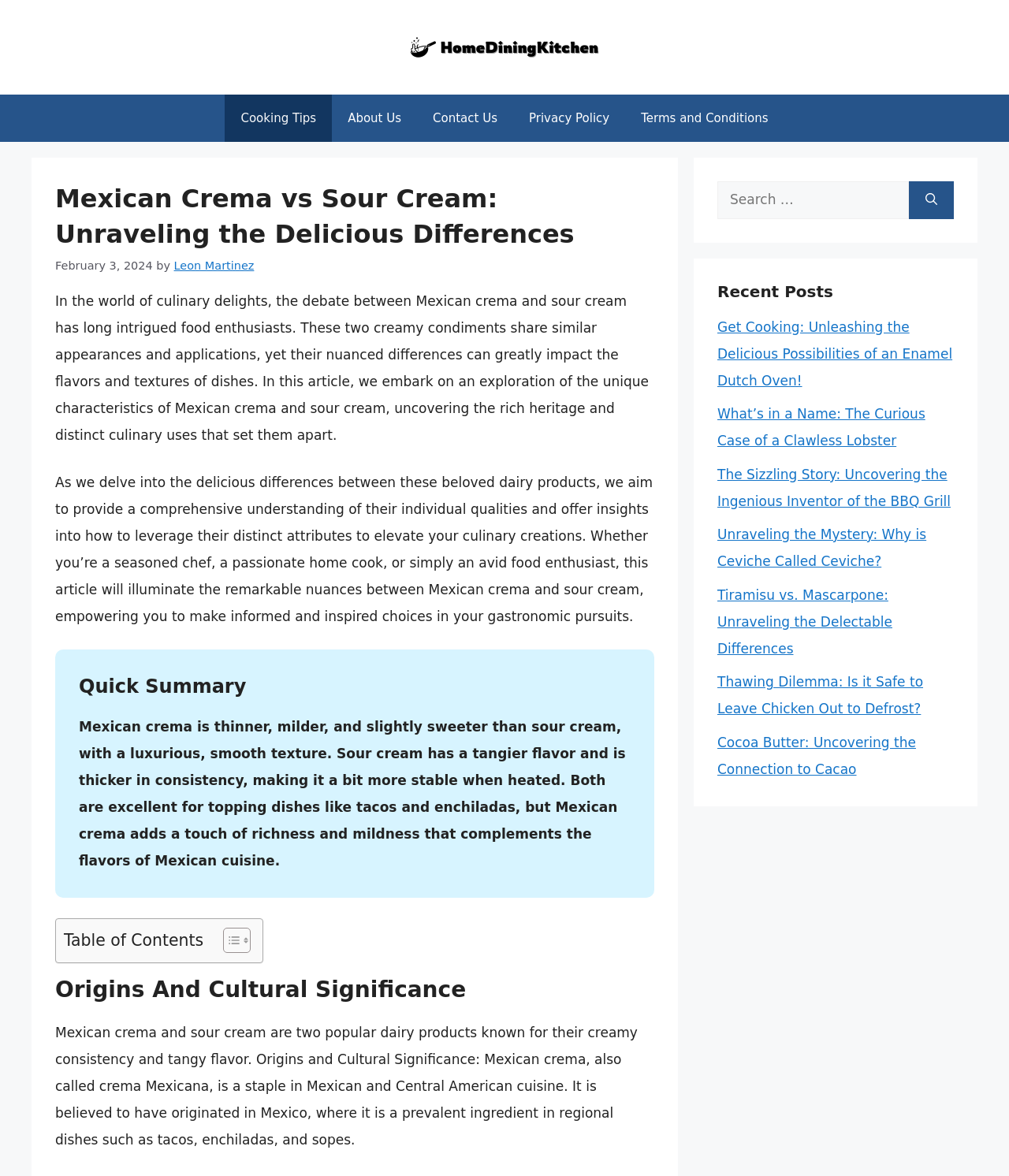What is the topic of this article?
Using the image, provide a concise answer in one word or a short phrase.

Mexican crema vs sour cream